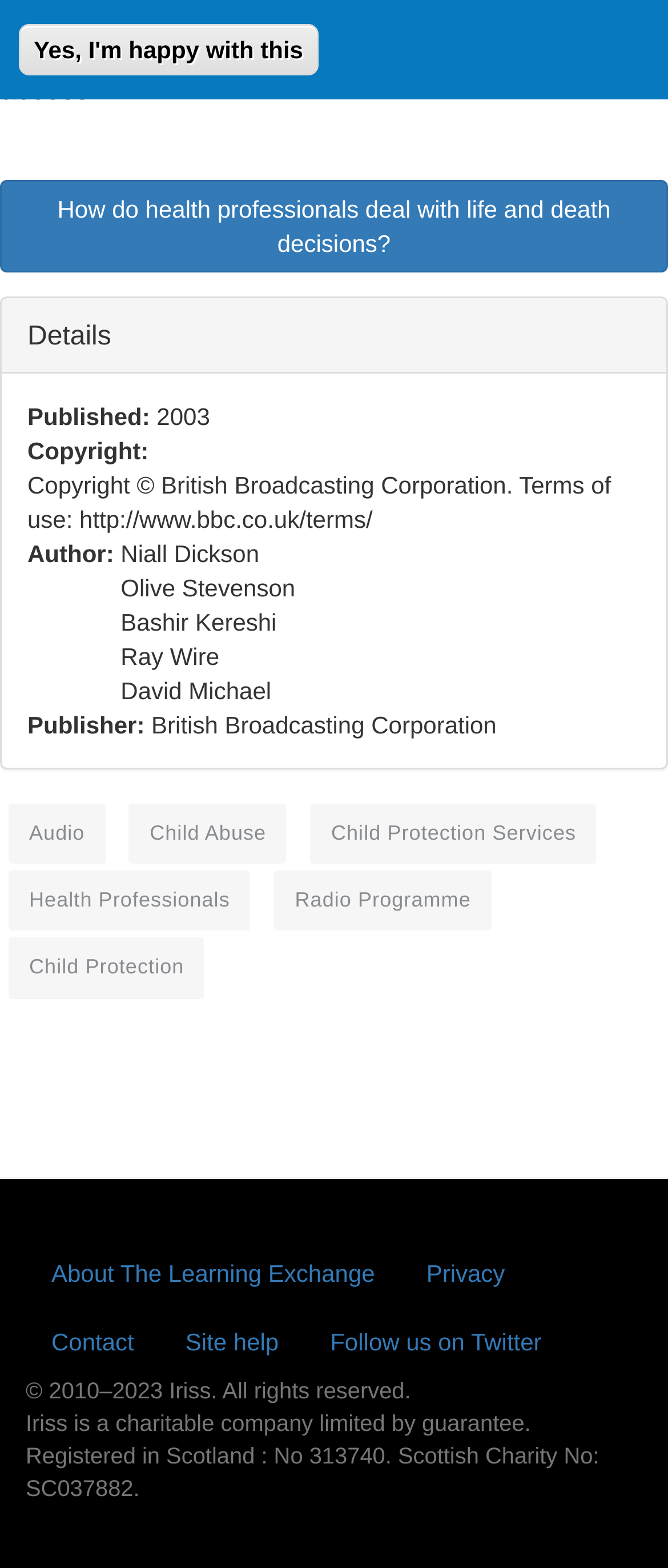Identify the bounding box coordinates of the clickable region required to complete the instruction: "Listen to the audio". The coordinates should be given as four float numbers within the range of 0 and 1, i.e., [left, top, right, bottom].

[0.013, 0.513, 0.158, 0.551]